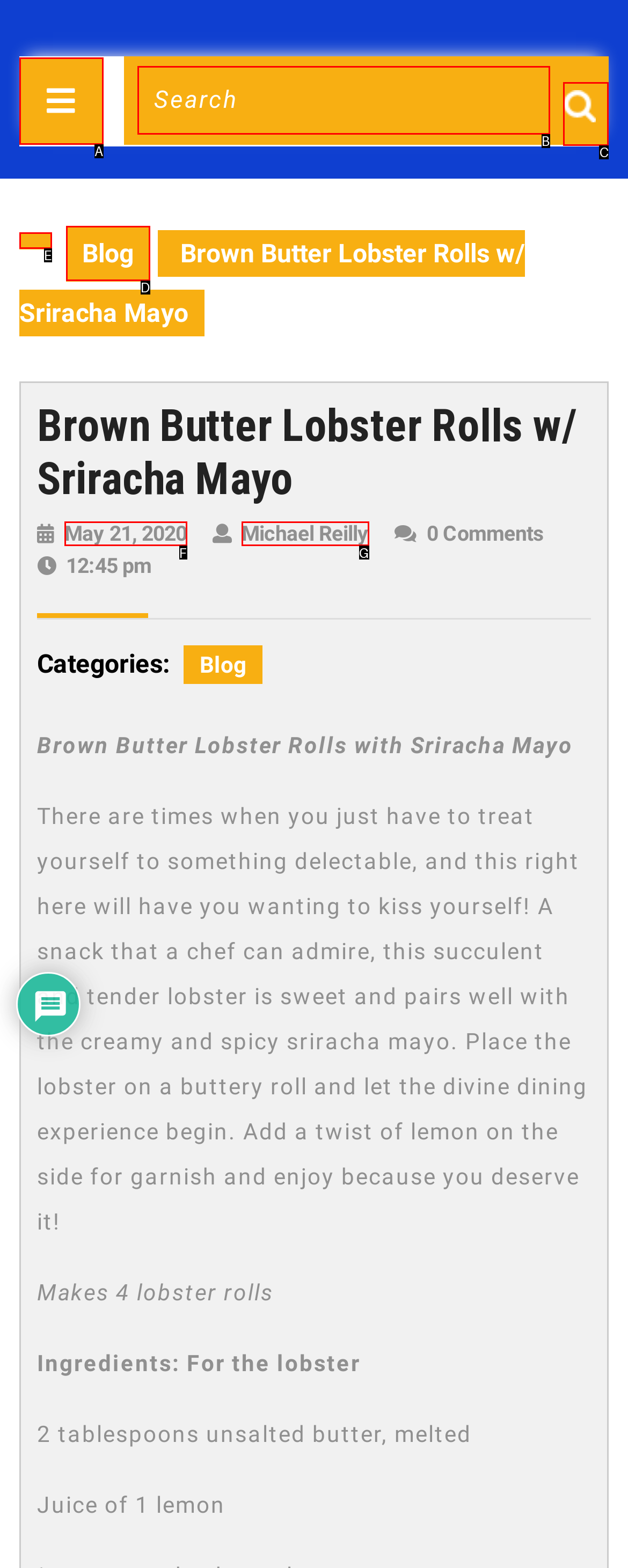From the choices given, find the HTML element that matches this description: parent_node: Search for: value="Search". Answer with the letter of the selected option directly.

C